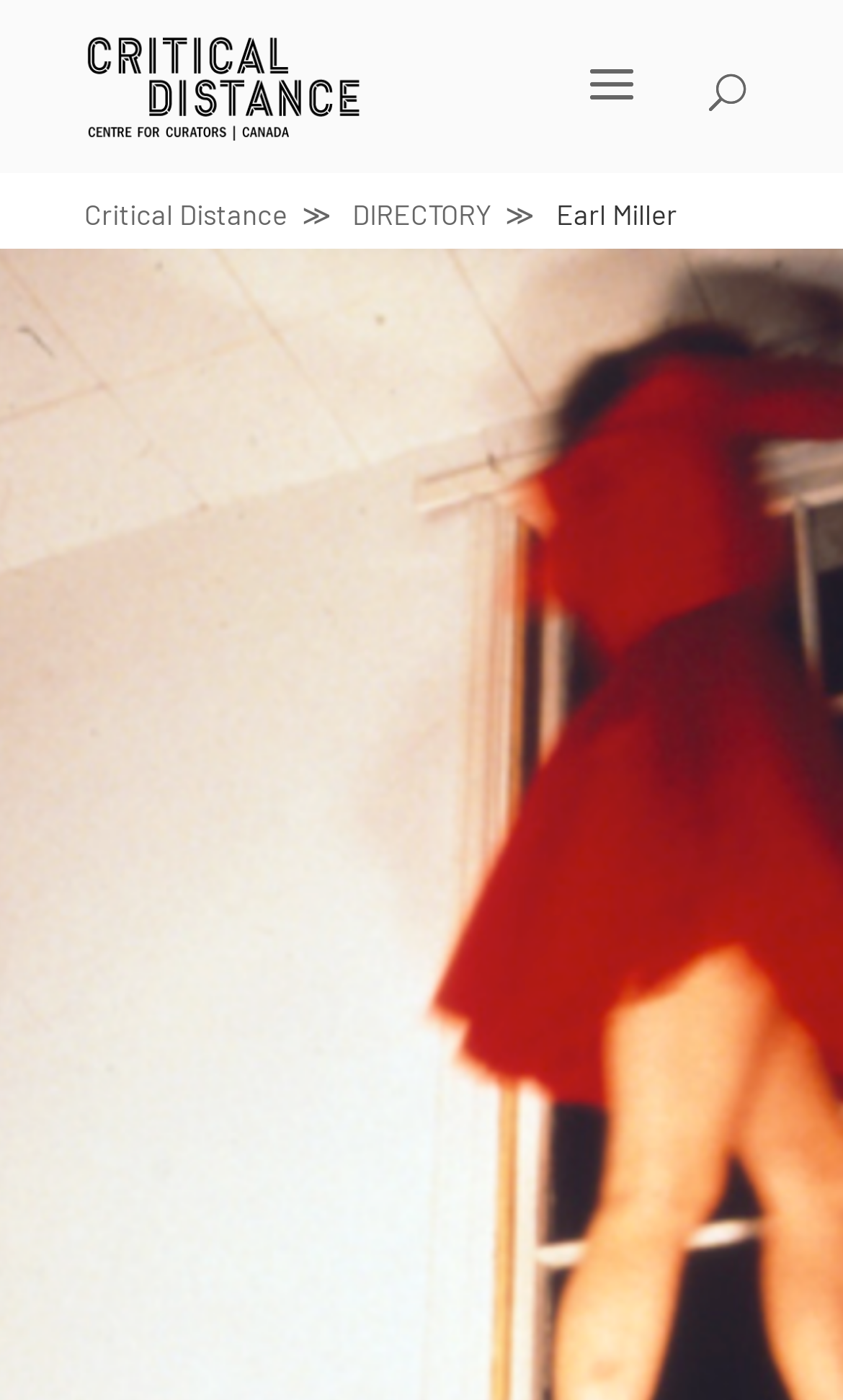Please determine the bounding box coordinates for the element with the description: "Search".

[0.5, 0.0, 0.541, 0.009]